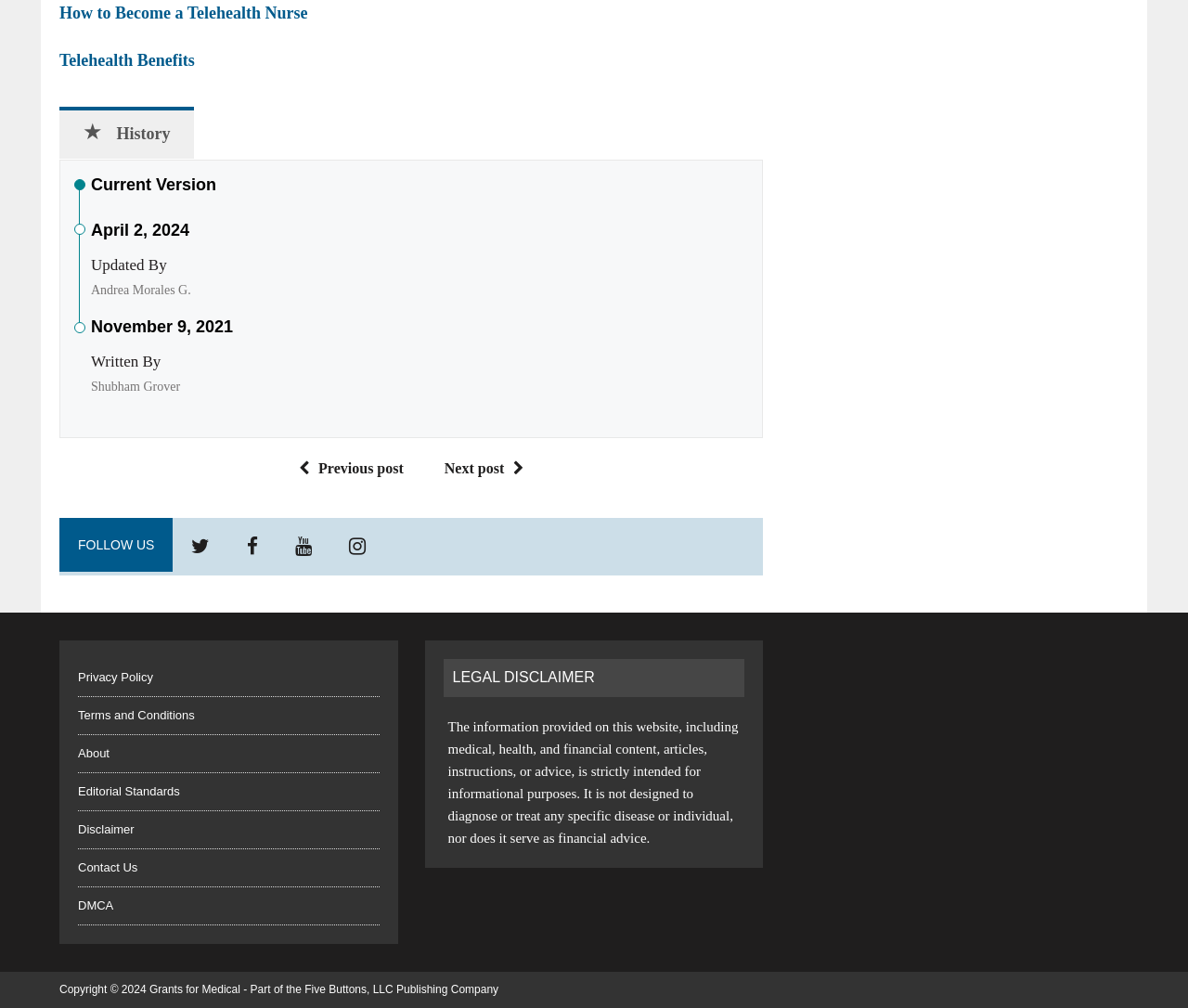Please identify the bounding box coordinates of the clickable area that will fulfill the following instruction: "Click on 'Previous post'". The coordinates should be in the format of four float numbers between 0 and 1, i.e., [left, top, right, bottom].

[0.244, 0.457, 0.34, 0.473]